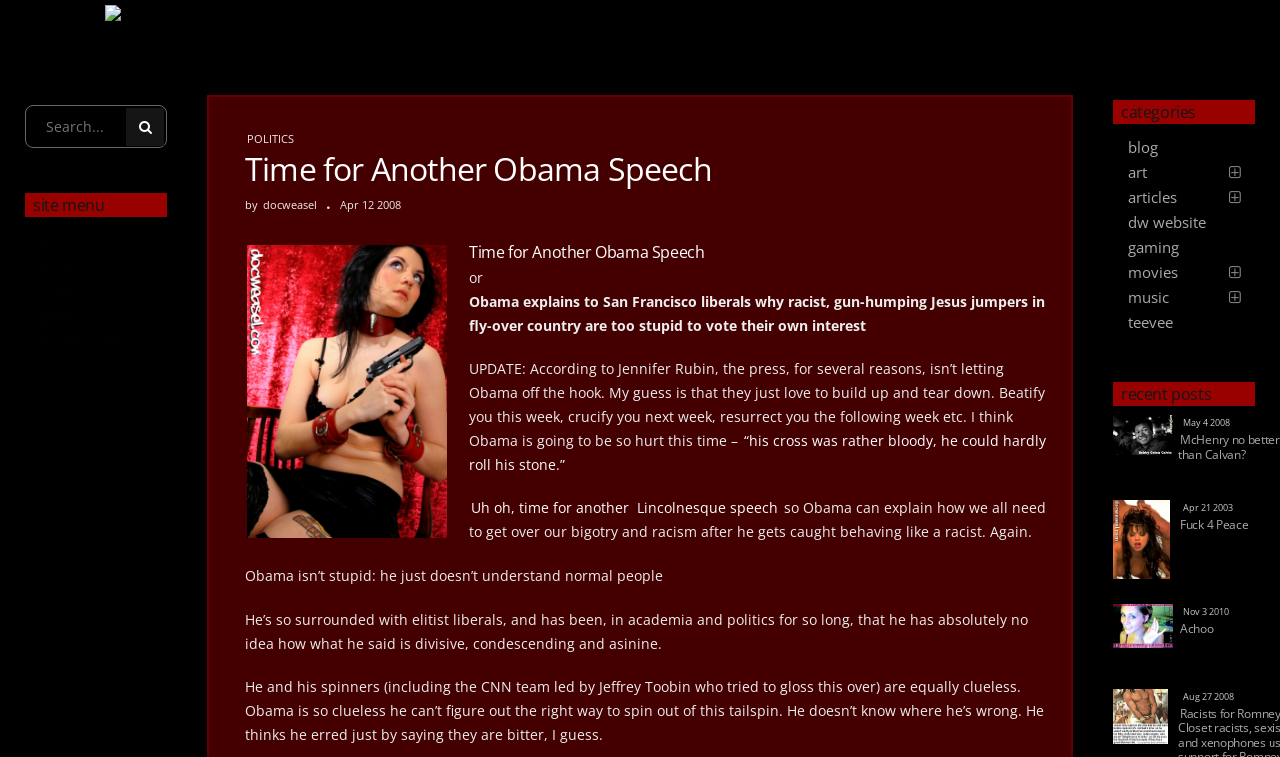Please find the bounding box for the following UI element description. Provide the coordinates in (top-left x, top-left y, bottom-right x, bottom-right y) format, with values between 0 and 1: Lincolnesque speech

[0.496, 0.658, 0.609, 0.684]